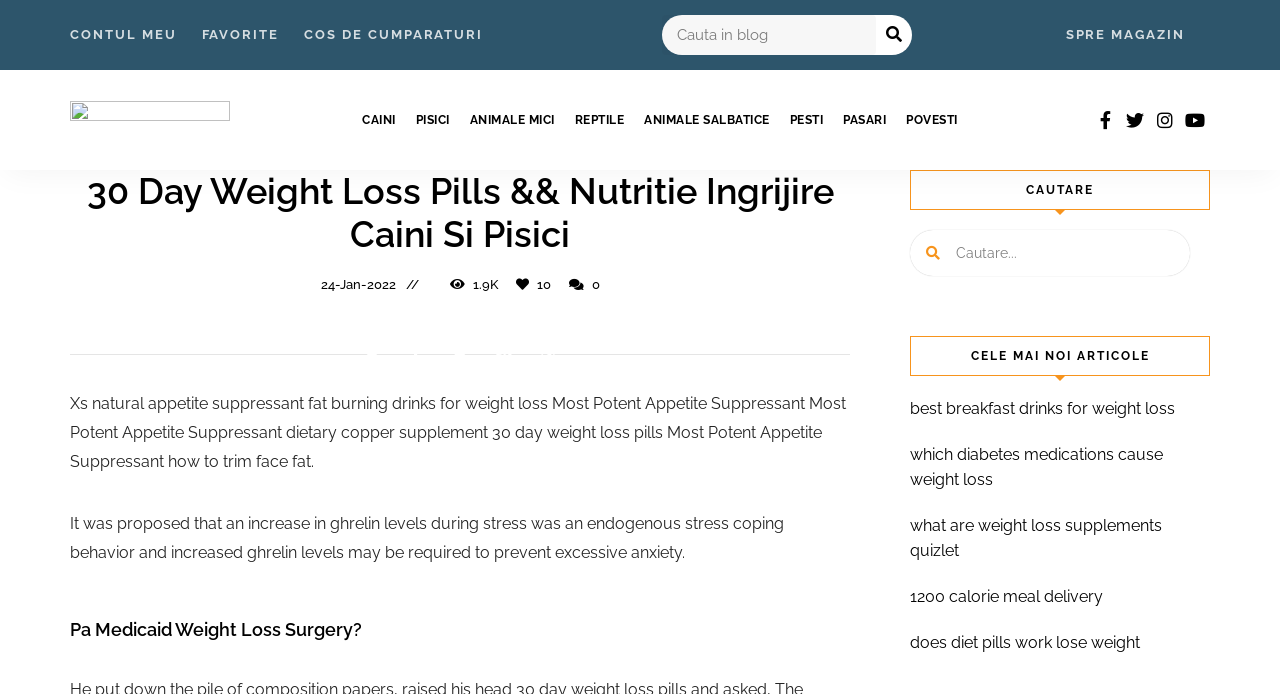How many social media links are there?
Provide a short answer using one word or a brief phrase based on the image.

4